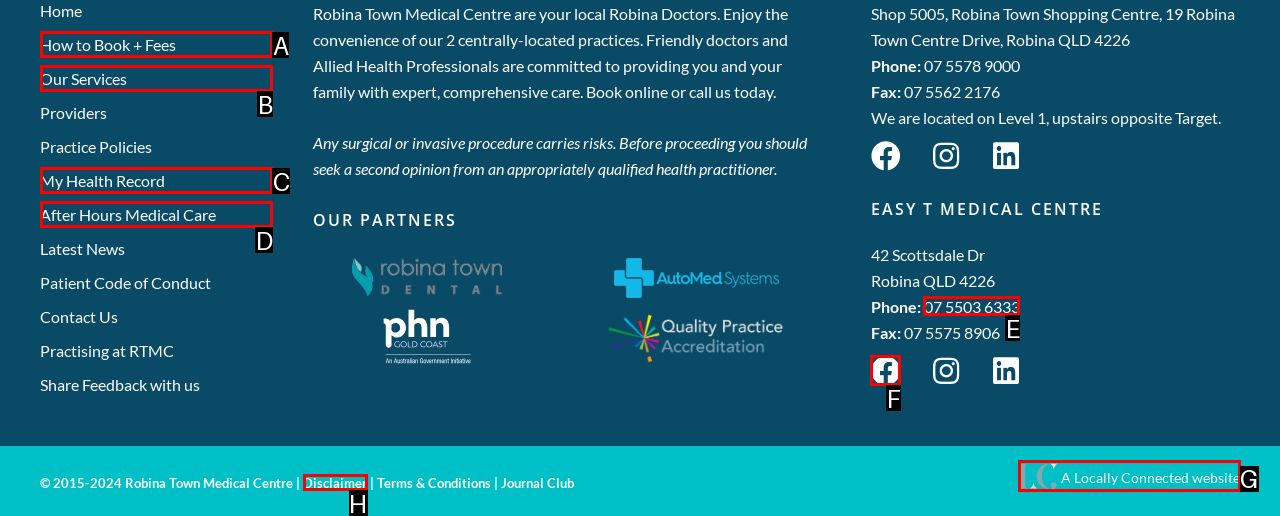Tell me which one HTML element I should click to complete the following task: Read Disclaimer Answer with the option's letter from the given choices directly.

H